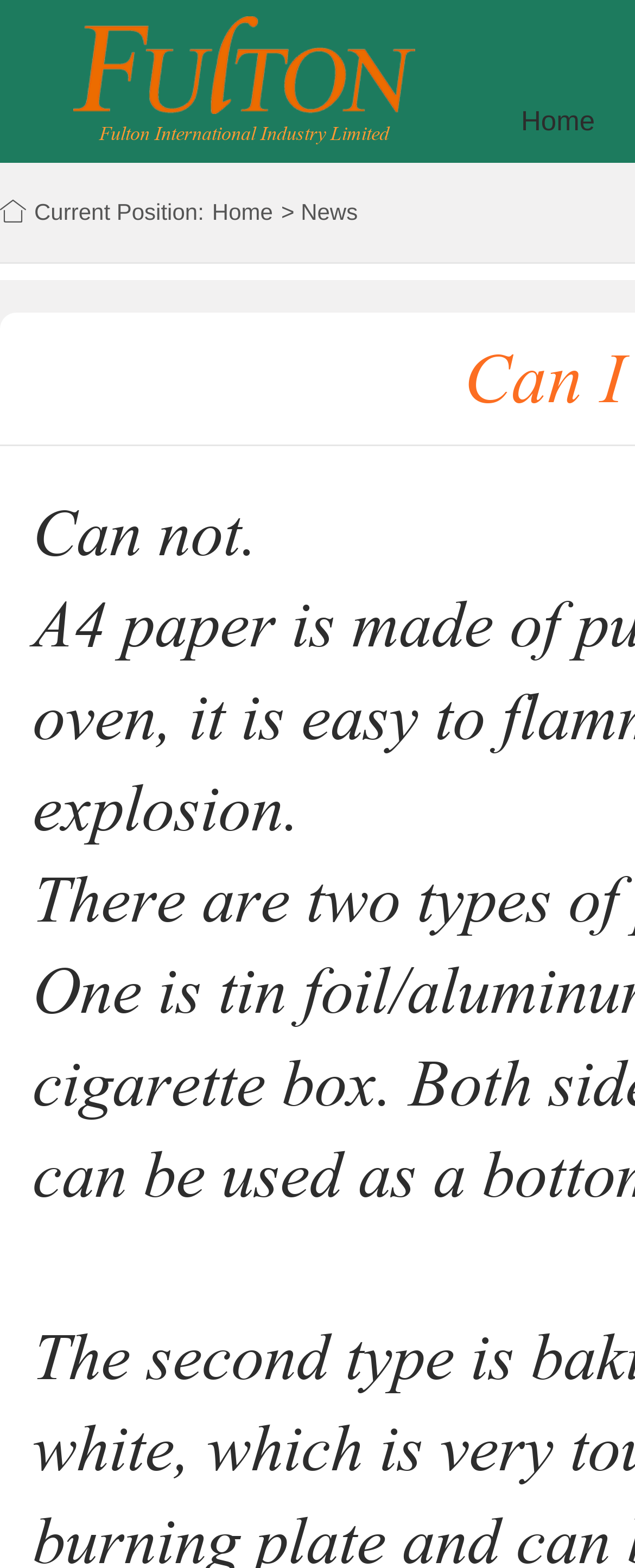What is the company name?
Please answer the question with as much detail and depth as you can.

I found the company name by looking at the StaticText element with the text 'Fulton International Industry Limited' inside the DescriptionListDetail element.